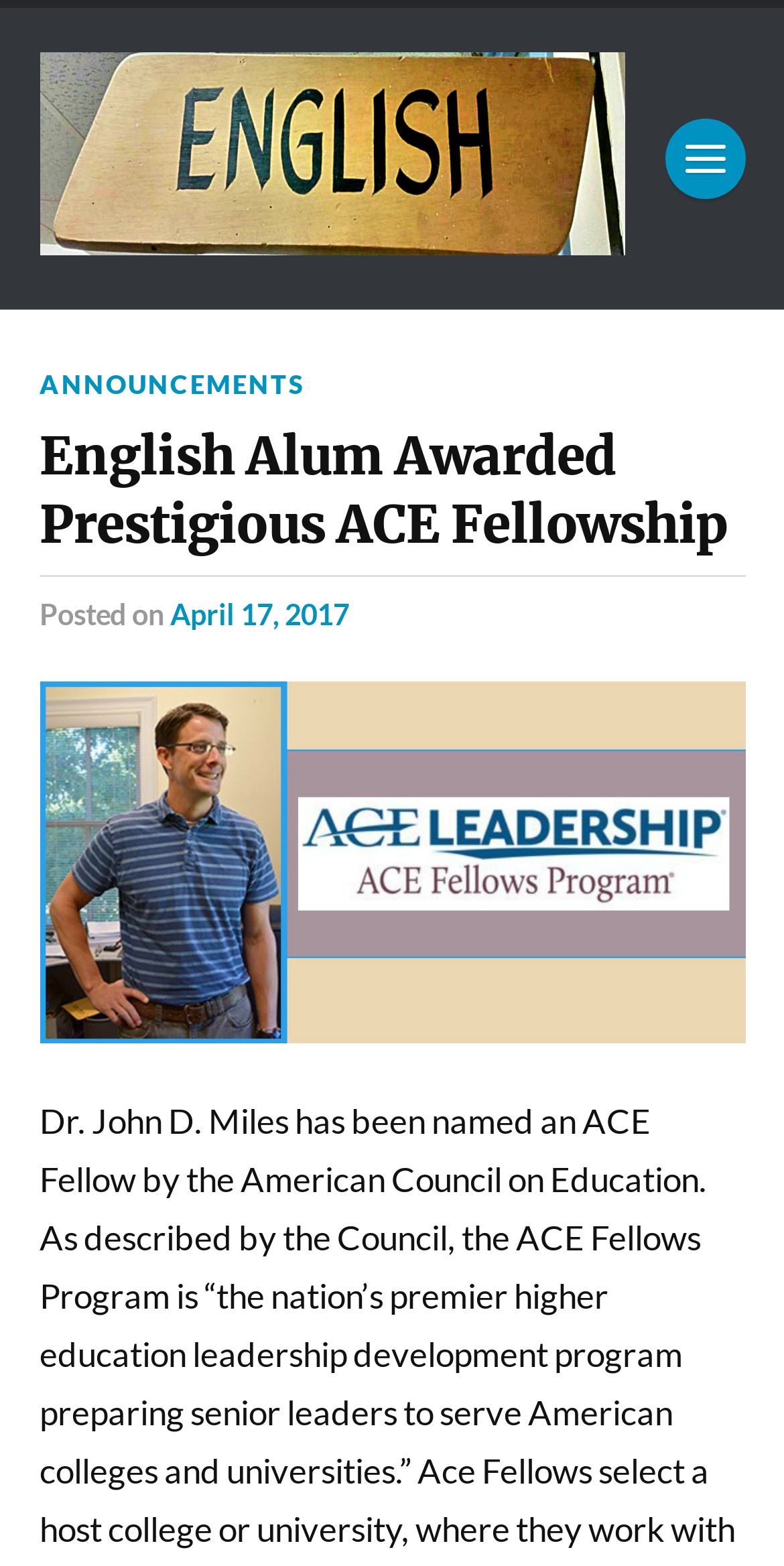What is the type of the image above the heading?
Look at the screenshot and respond with a single word or phrase.

Figure